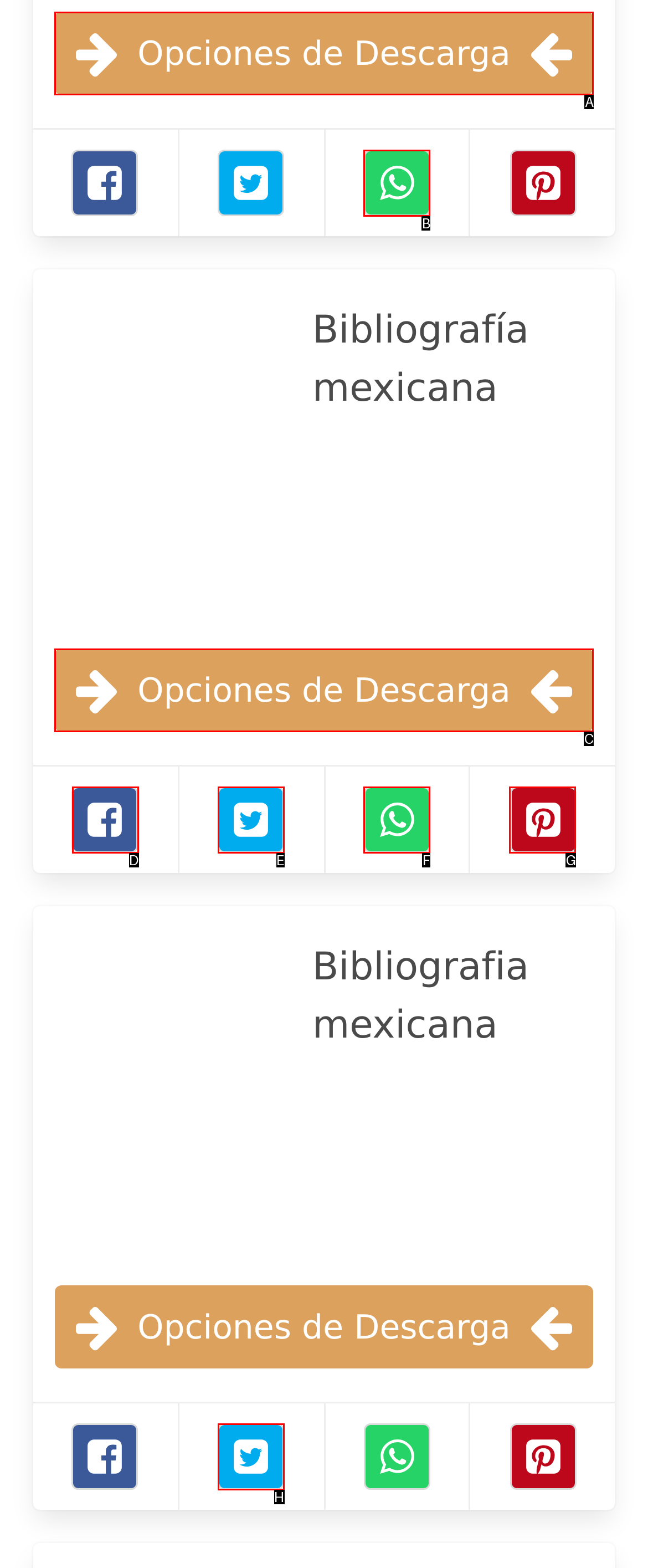Determine which HTML element corresponds to the description: aria-label="Whatsapp". Provide the letter of the correct option.

B